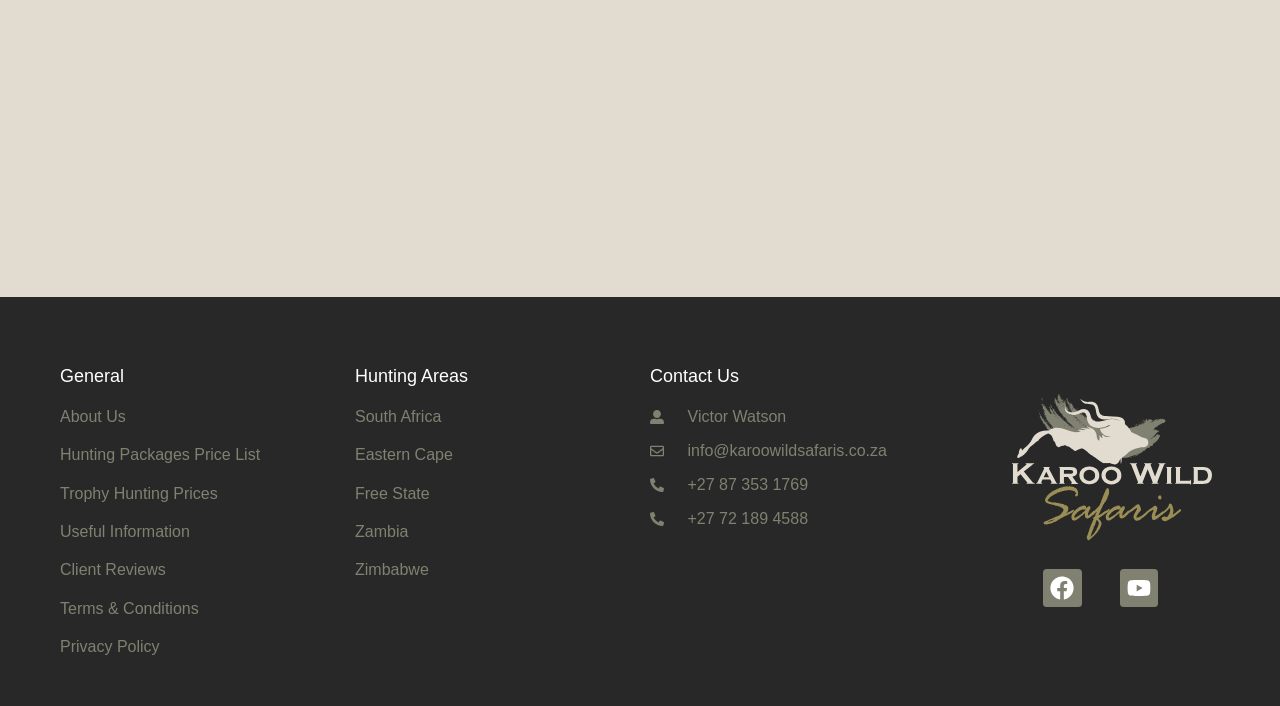Please determine the bounding box coordinates for the UI element described as: "Zimbabwe".

[0.277, 0.754, 0.335, 0.778]